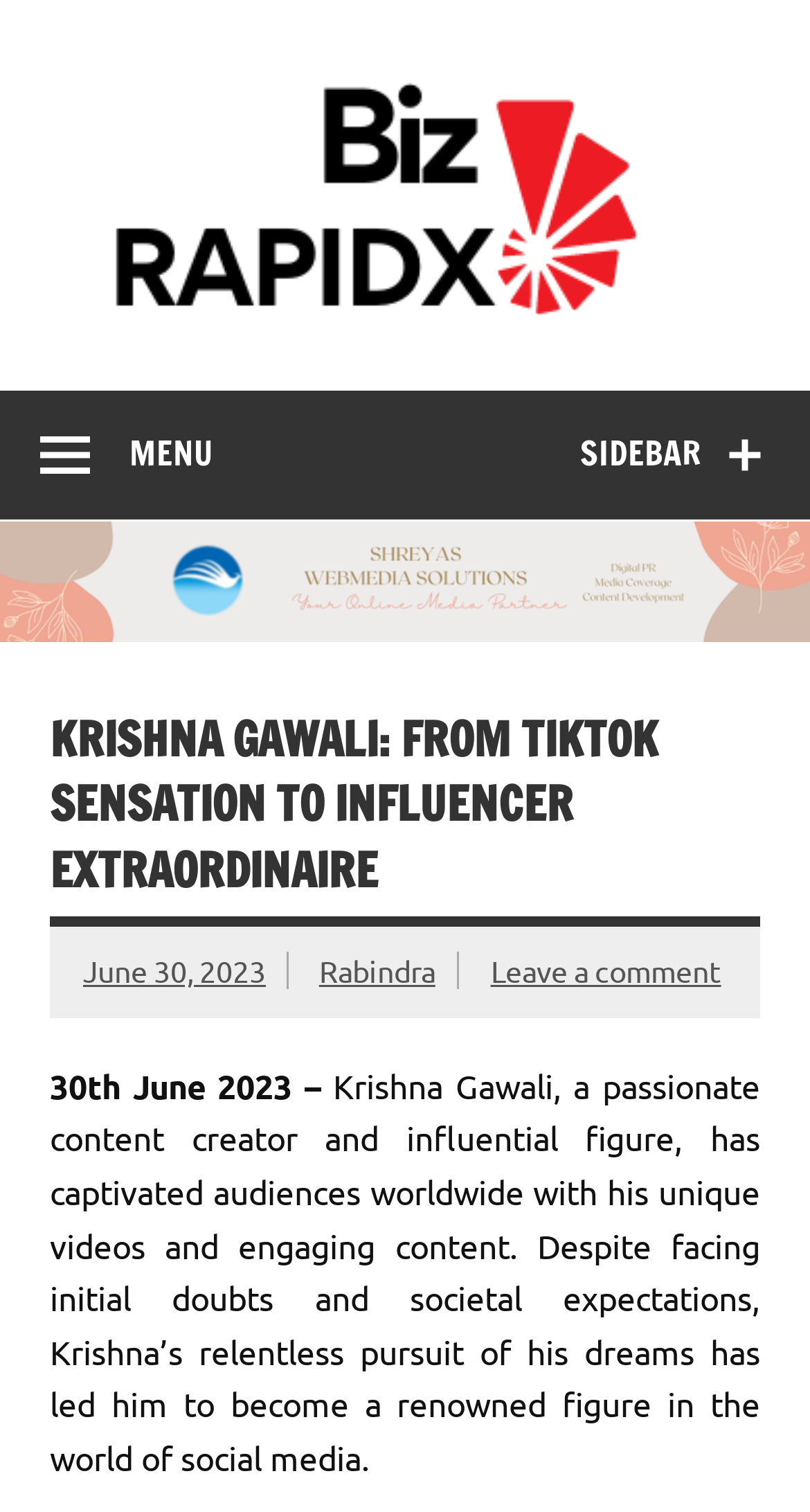Answer the following inquiry with a single word or phrase:
What is the topic of the article?

Krishna Gawali